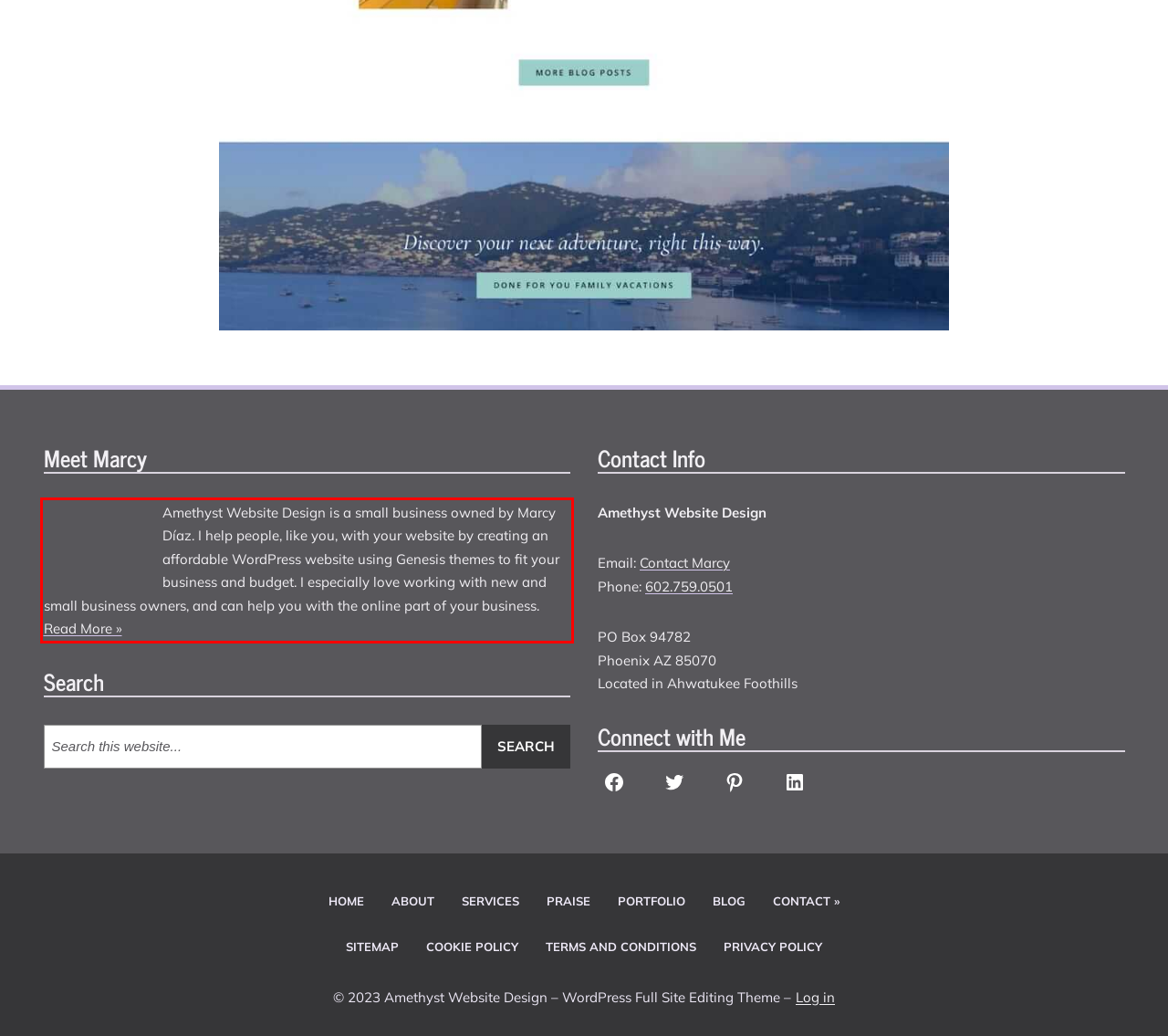Given a screenshot of a webpage with a red bounding box, please identify and retrieve the text inside the red rectangle.

Amethyst Website Design is a small business owned by Marcy Díaz. I help people, like you, with your website by creating an affordable WordPress website using Genesis themes to fit your business and budget. I especially love working with new and small business owners, and can help you with the online part of your business. Read More » about Marcy Díaz